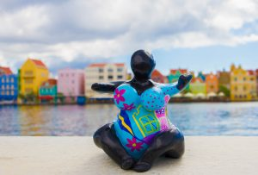Craft a descriptive caption that covers all aspects of the image.

The image features a vibrant statue of a woman, intricately painted with colorful floral designs and patterns, seated gracefully with arms outstretched in a welcoming posture. The setting showcases a charming waterfront scene, where a row of brightly colored buildings in hues of pink, yellow, and blue line the shore, reflecting the lively culture of the Caribbean. Soft clouds float above, adding to the serene vibe. This artwork symbolizes the warmth and hospitality typical of the region, capturing the essence of local art and community spirit. The image is part of an article titled "Curacao’s big Sister: the ChiChi," inviting readers to delve deeper into the cultural richness of Curacao.